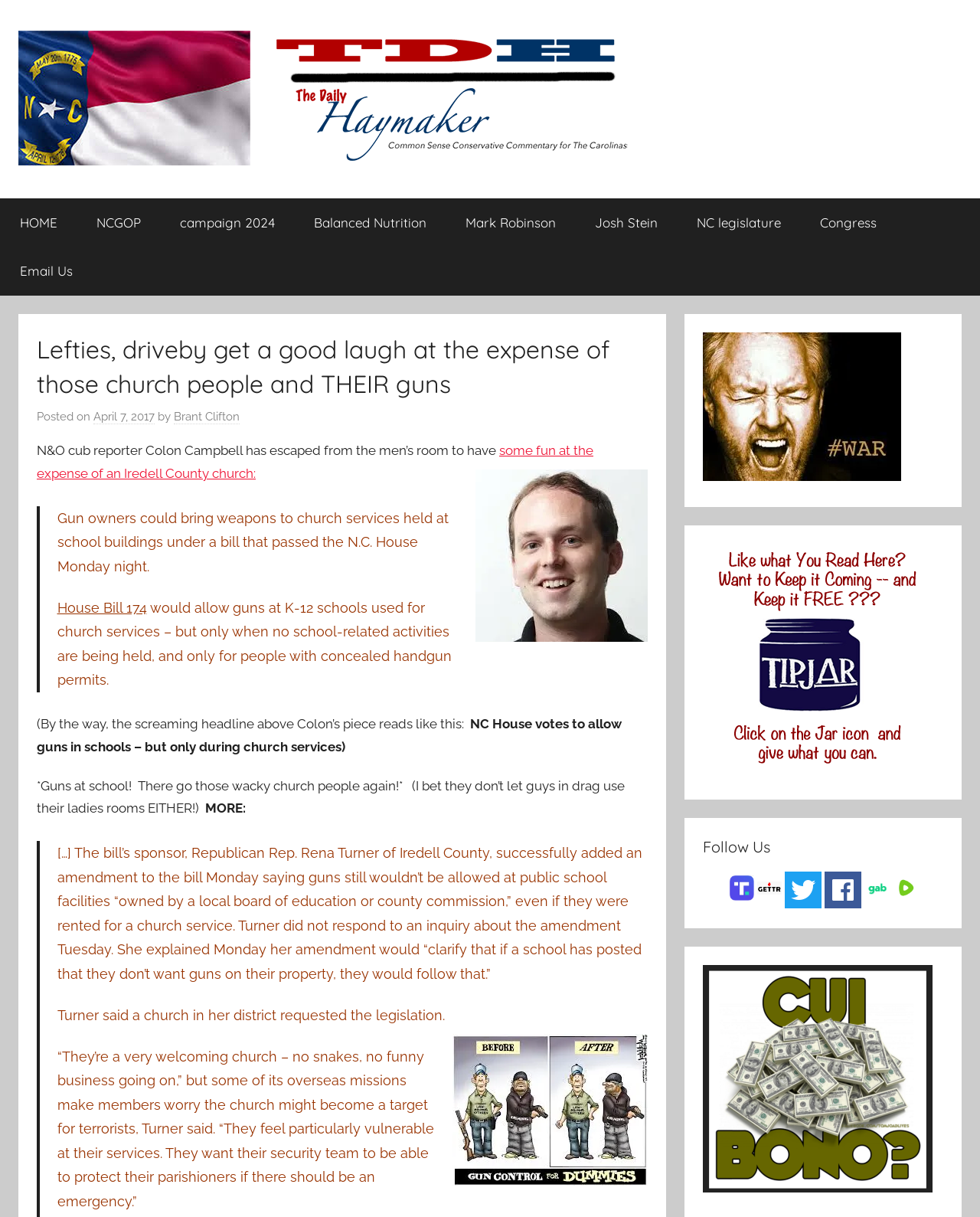Identify the bounding box coordinates of the specific part of the webpage to click to complete this instruction: "Read the article posted on April 7, 2017".

[0.095, 0.337, 0.158, 0.349]